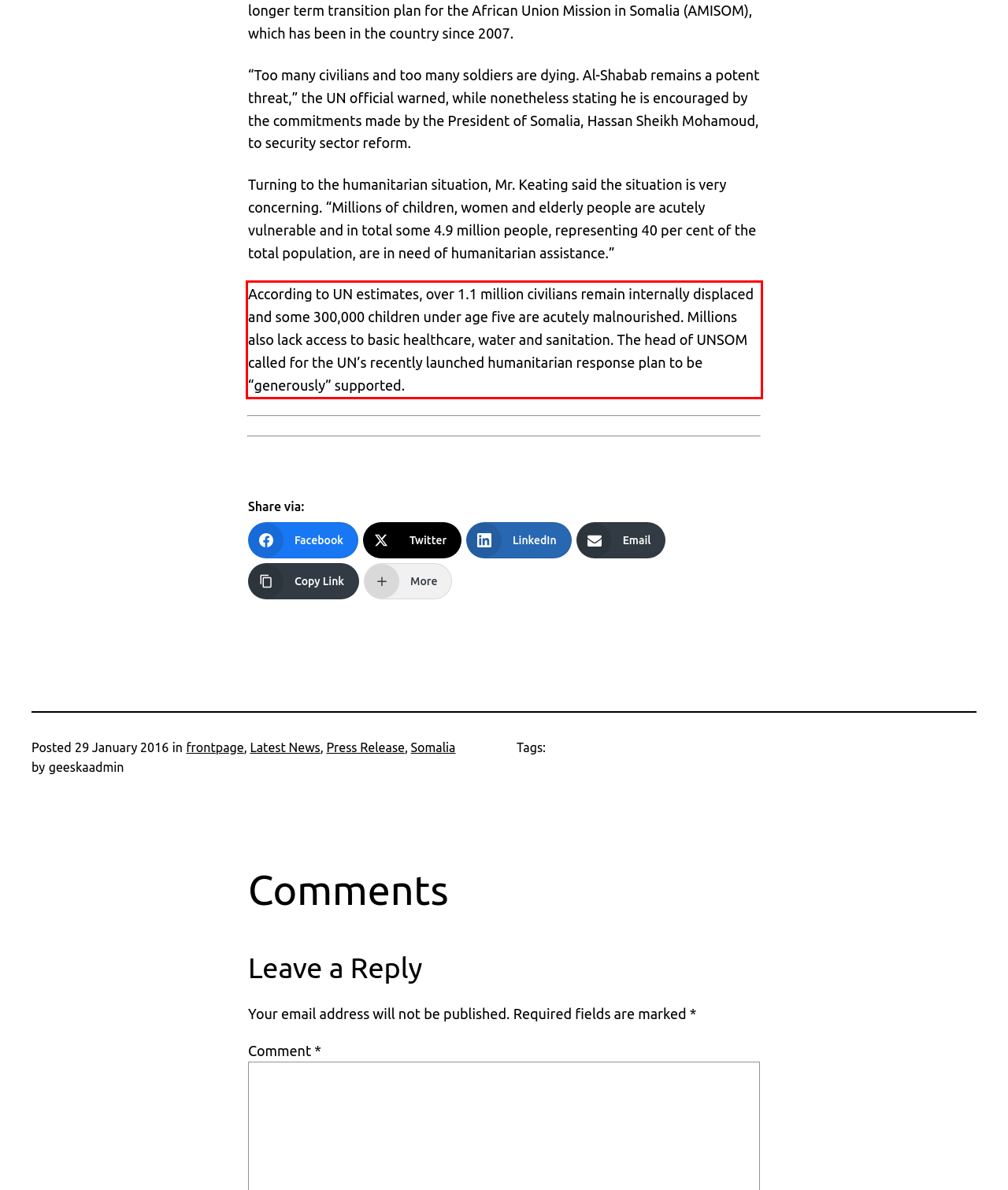From the provided screenshot, extract the text content that is enclosed within the red bounding box.

According to UN estimates, over 1.1 million civilians remain internally displaced and some 300,000 children under age five are acutely malnourished. Millions also lack access to basic healthcare, water and sanitation. The head of UNSOM called for the UN’s recently launched humanitarian response plan to be “generously” supported.